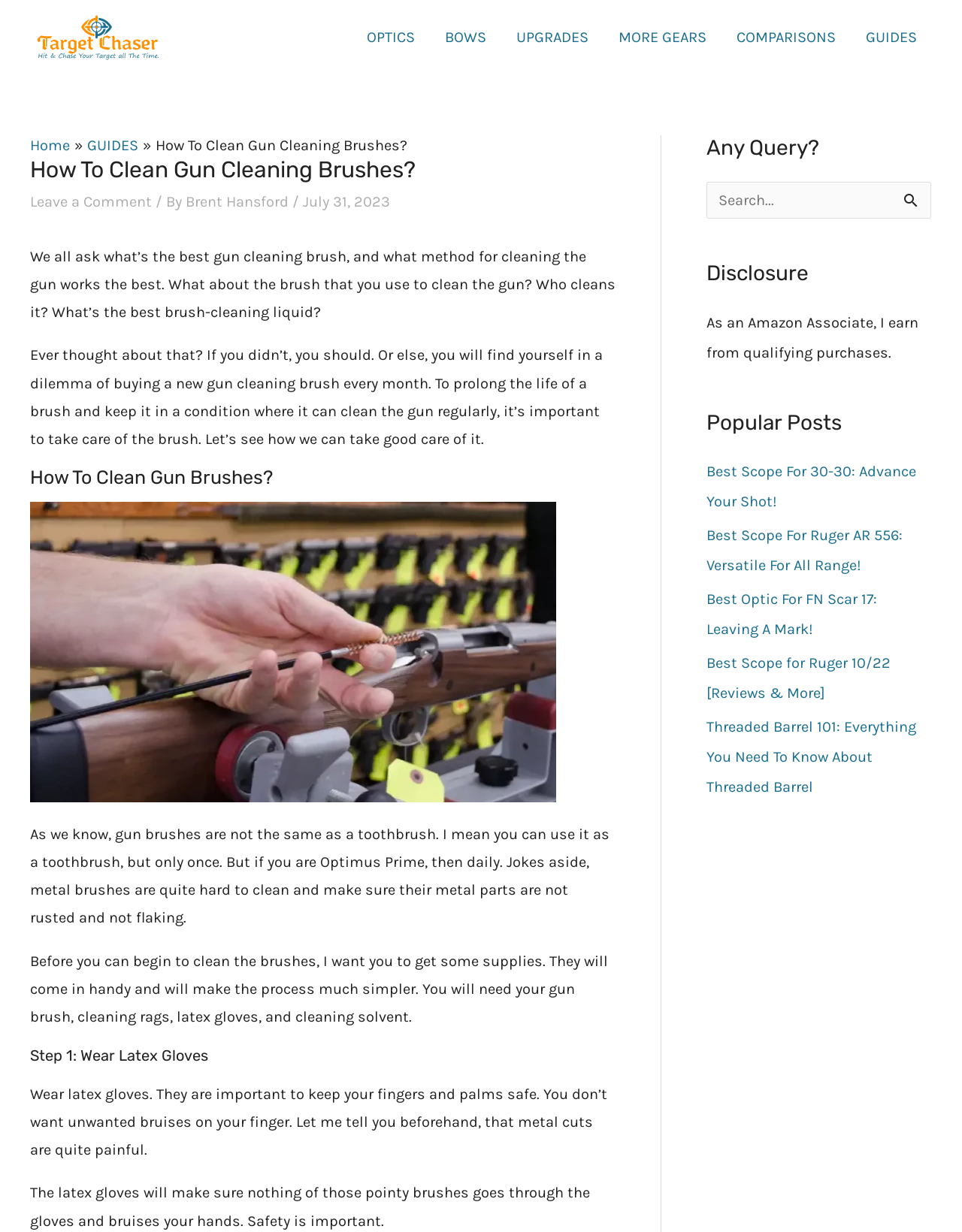Please find and generate the text of the main header of the webpage.

How To Clean Gun Cleaning Brushes?